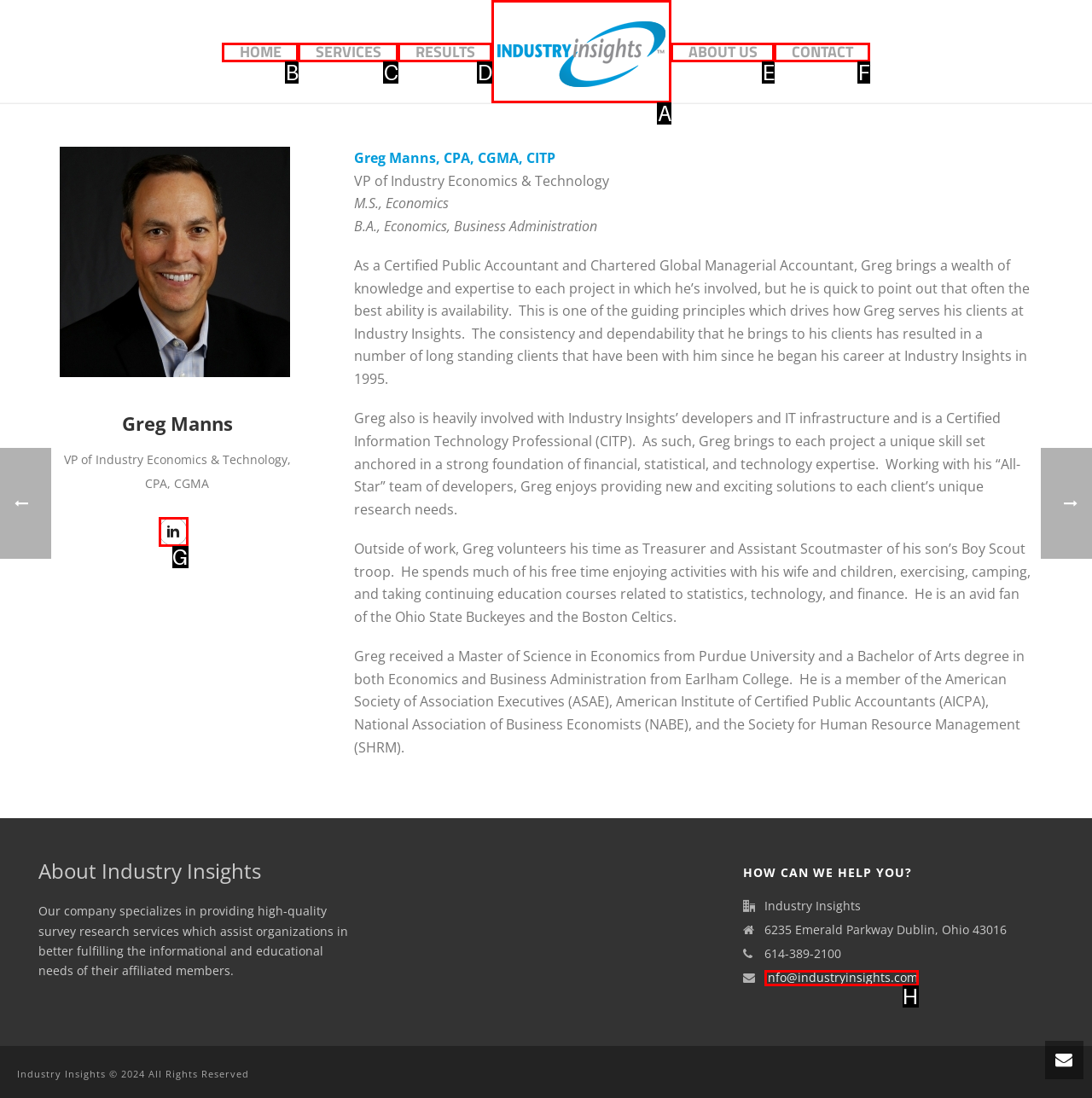Find the HTML element that matches the description: title="Industry Insights"
Respond with the corresponding letter from the choices provided.

A